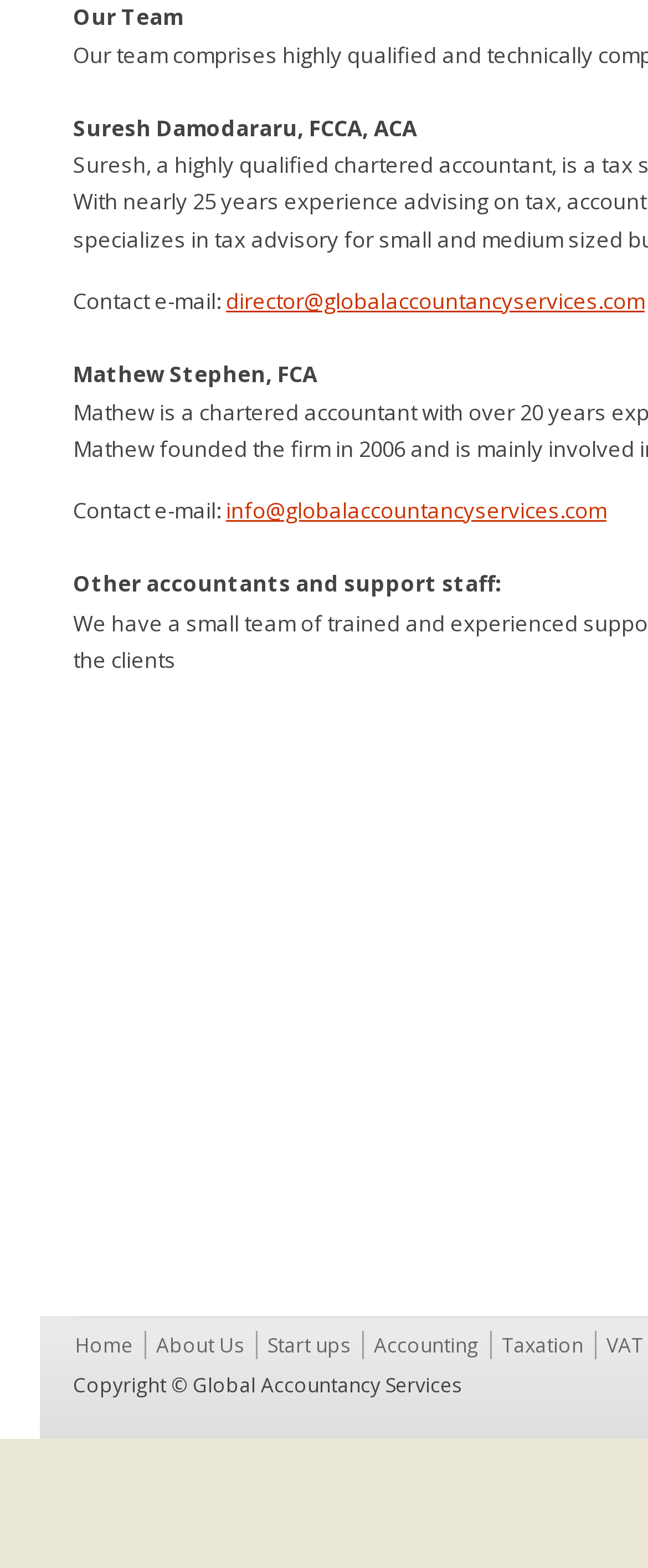What is the profession of the team members listed?
Use the information from the image to give a detailed answer to the question.

The webpage lists the team members along with their designations, which suggest that they are accountants. The designations mentioned include FCCA, ACA, and FCA, which are related to the field of accountancy.